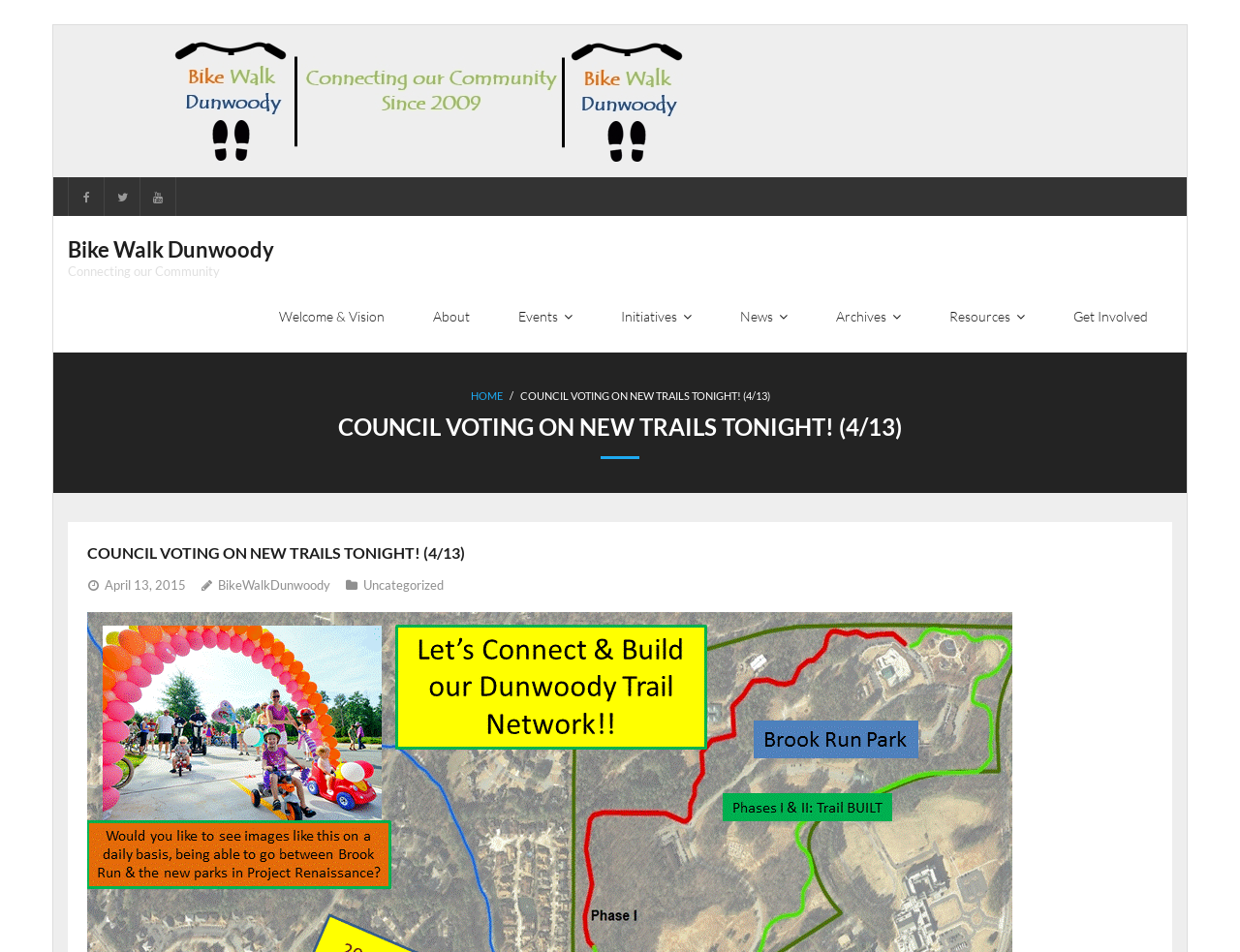What is the category of the article?
Provide an in-depth and detailed answer to the question.

I found the category of the article by looking at the tags below the title, which says 'Uncategorized'.